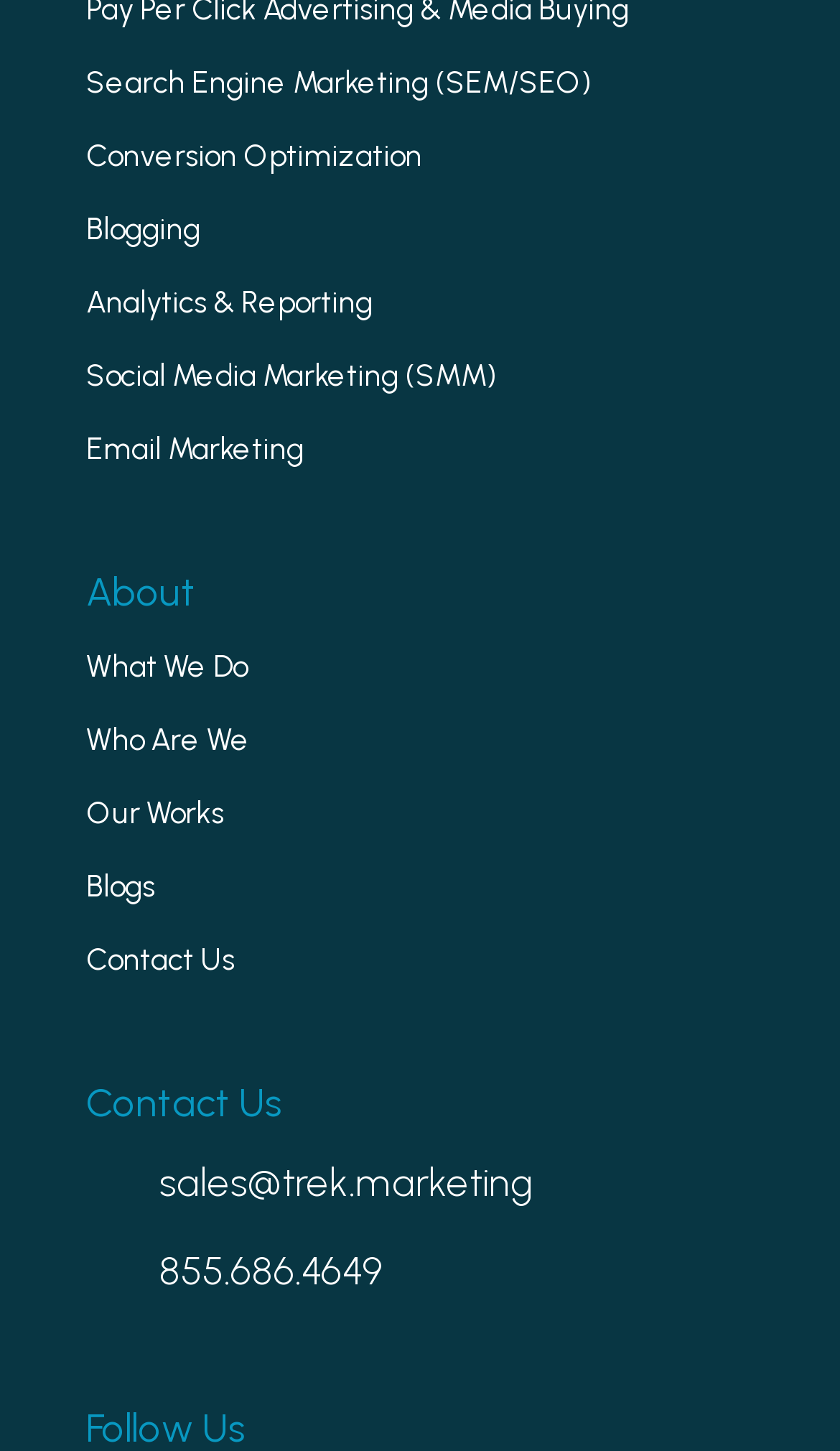What is the contact email address?
Using the image provided, answer with just one word or phrase.

sales@trek.marketing